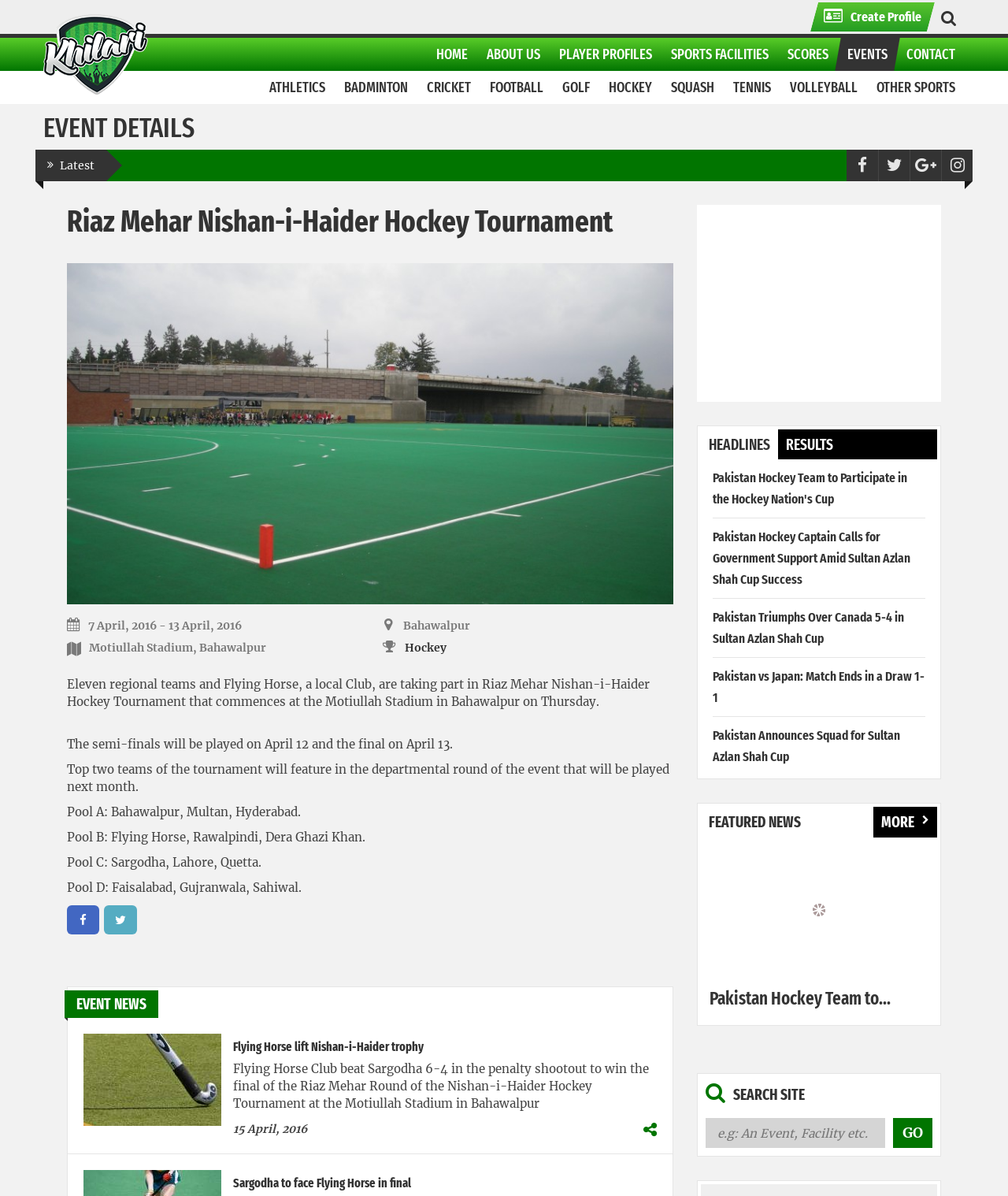Respond concisely with one word or phrase to the following query:
Where is the Motiullah Stadium located?

Bahawalpur